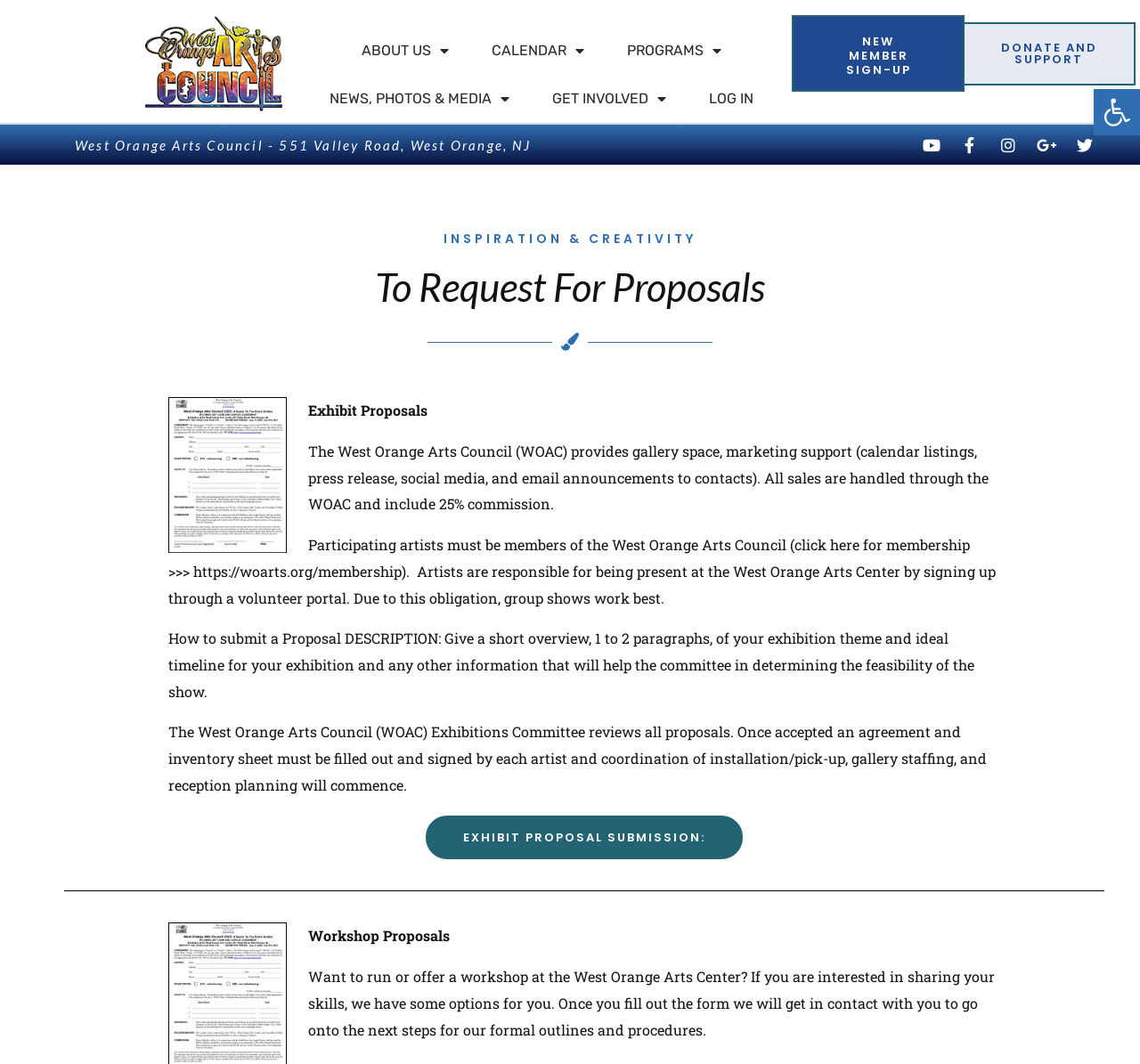What types of social media platforms are linked on the webpage?
Observe the image and answer the question with a one-word or short phrase response.

Youtube, Facebook, Instagram, Google-plus, Twitter